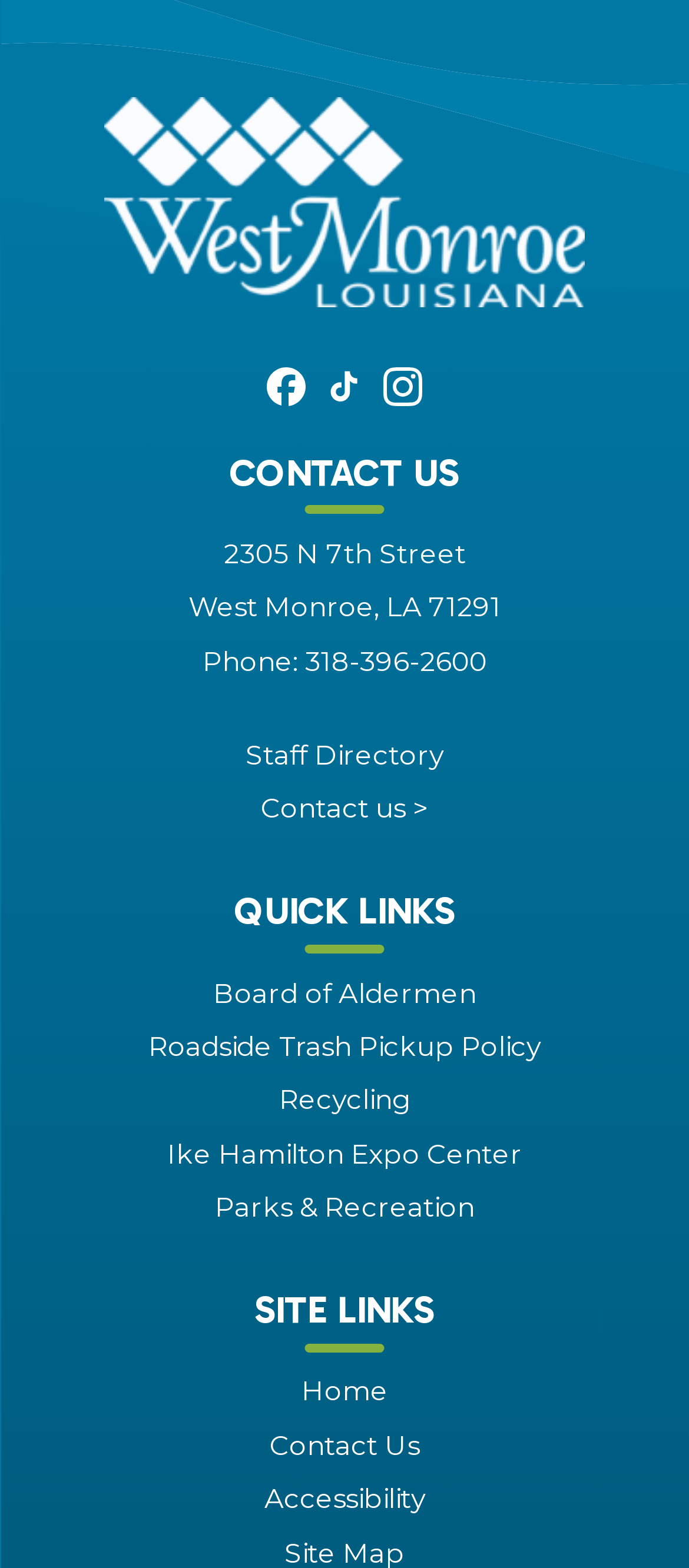Please mark the bounding box coordinates of the area that should be clicked to carry out the instruction: "Call (246) 535-4300".

None